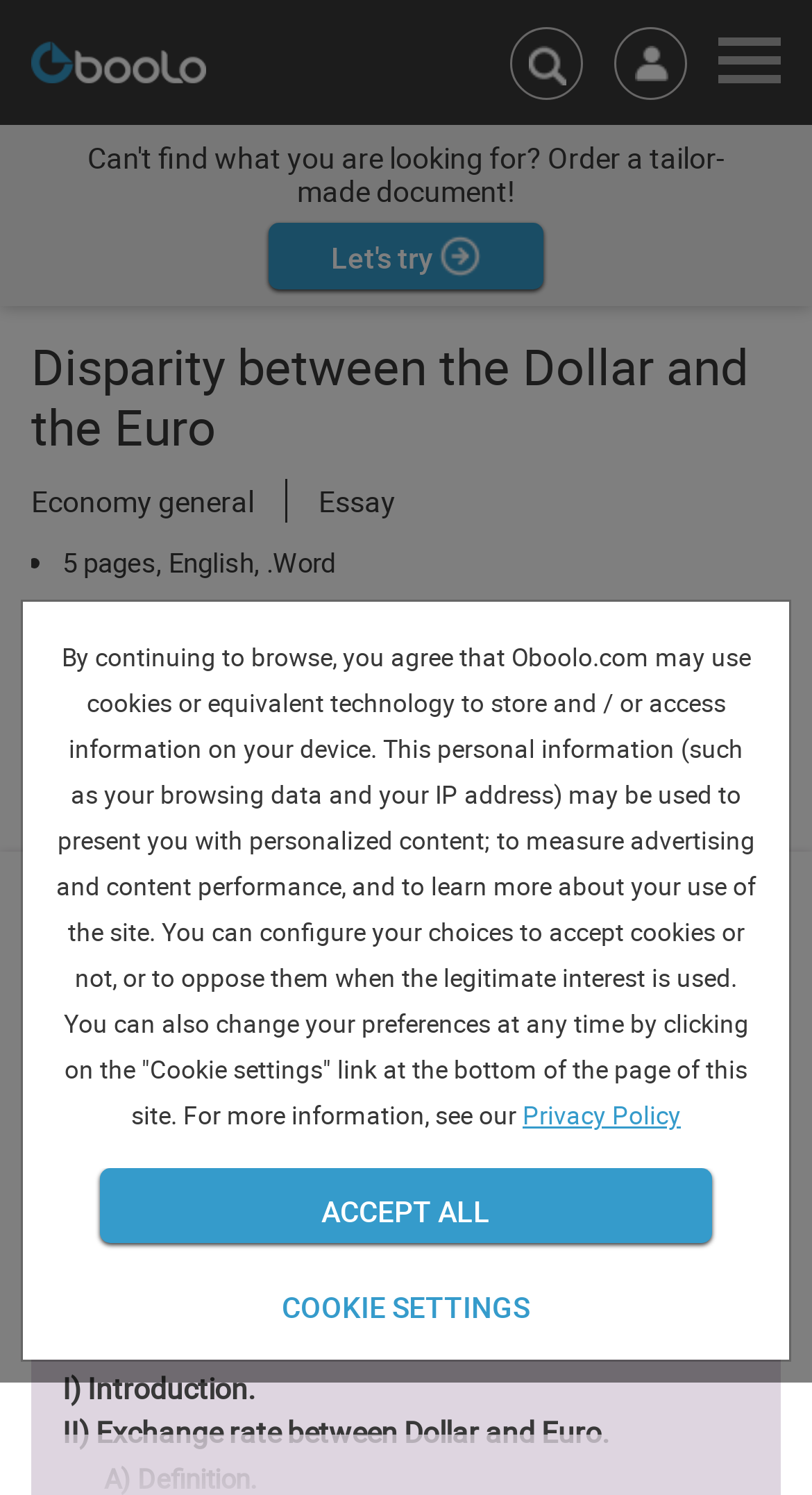Explain the webpage in detail.

This webpage is about an essay titled "Disparity between the Dollar and the Euro" with a focus on economy and general topics. At the top-left corner, there is a logo of Oboolo, an online search, publication, and ordering of documents platform, accompanied by a link to the platform. 

Below the logo, there is a heading with the title of the essay, followed by links to related topics, including "Economy general" and "Essay". 

On the left side of the page, there is a list of details about the essay, including the number of pages (5), language (English), and file type (Word), as well as the publication and update dates. 

In the middle of the page, there is a button to download the essay and a link to read an extract. 

Below the download button, there is an abstract of the essay, which discusses the decreasing value of the dollar compared to the euro since 2002 and its implications on the foreign market. 

Following the abstract, there is a section titled "Contents" with links to different parts of the essay, including the introduction and a section on the exchange rate between the dollar and euro. 

At the bottom of the page, there is a notice about the use of cookies on the website, with links to the privacy policy and options to accept or configure cookie settings.